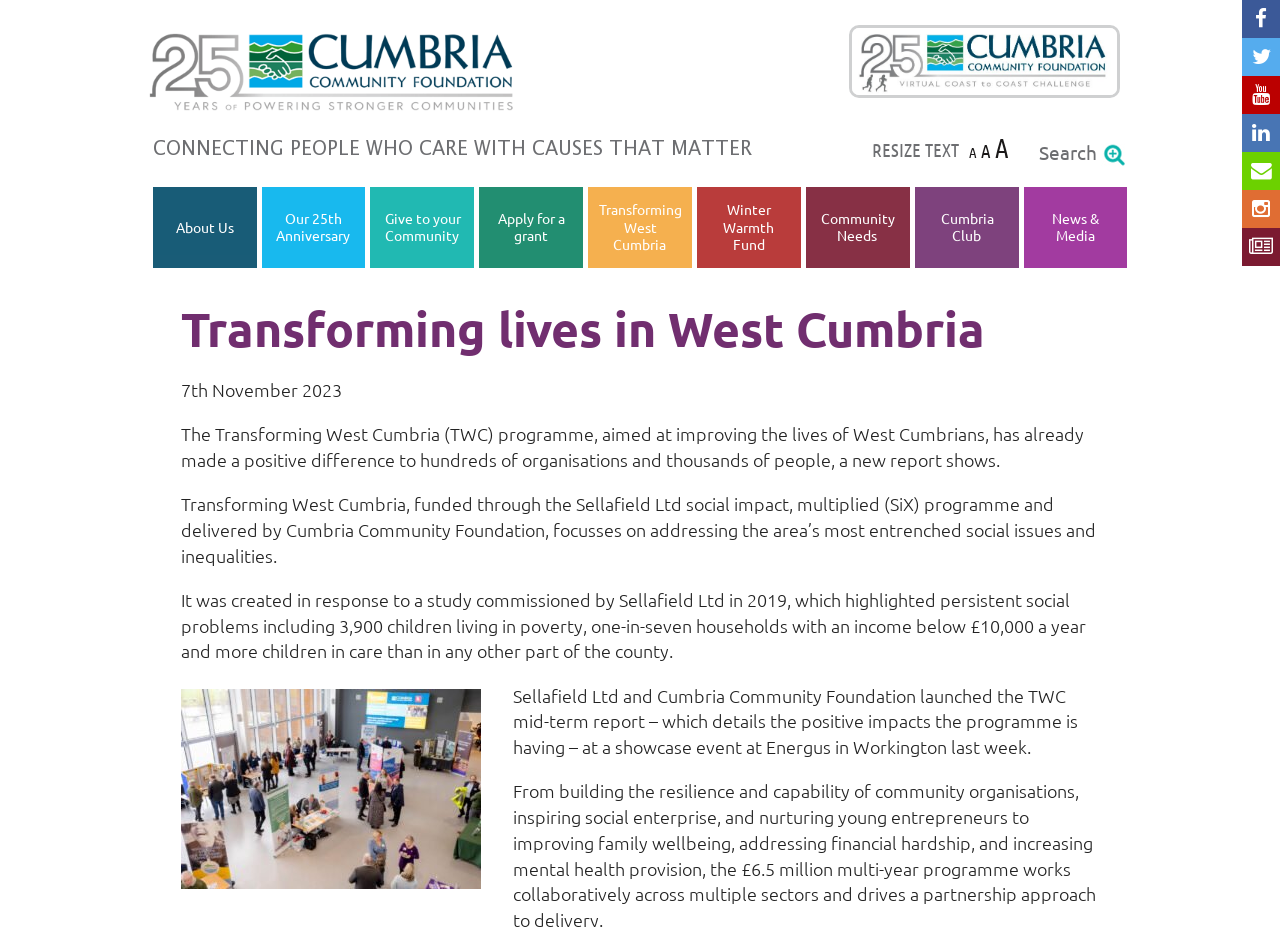Illustrate the webpage's structure and main components comprehensively.

The webpage is about the Cumbria Community Foundation, an organization that connects people who care with causes that matter. At the top right corner, there are seven links to different pages, including "Cumbria Community Foundation", "Checkout", and others. Below these links, there is a large header that reads "CONNECTING PEOPLE WHO CARE WITH CAUSES THAT MATTER". 

On the top left, there is a logo of the Cumbria Community Foundation, accompanied by a link to the organization's page. Next to the logo, there are links to various sections of the website, including "About Us", "Our 25th Anniversary", "Give to your Community", and others. 

In the main content area, there is a section dedicated to the "Transforming West Cumbria" program, which aims to improve the lives of West Cumbrians. The section features a heading that reads "Transforming lives in West Cumbria" and three paragraphs of text that describe the program's goals and achievements. The text explains that the program has made a positive difference to hundreds of organizations and thousands of people, and that it focuses on addressing the area's most entrenched social issues and inequalities. 

There is also a date "7th November 2023" and a report summary that describes the program's mid-term report, which was launched at a showcase event in Workington.